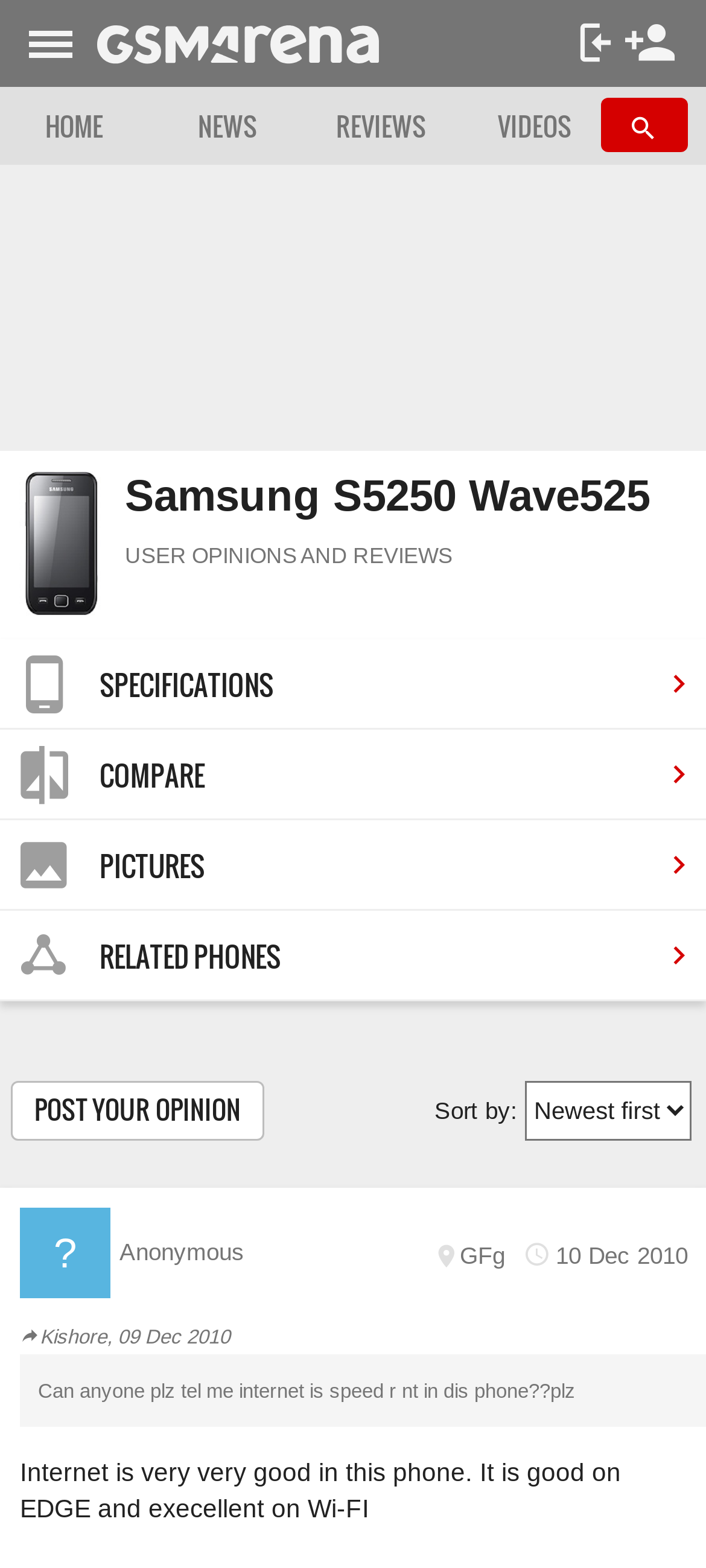What is the purpose of the 'SPECIFICATIONS' link?
Based on the screenshot, give a detailed explanation to answer the question.

The 'SPECIFICATIONS' link is likely used to view the detailed specifications of the Samsung S5250 Wave525 phone, including its features, dimensions, and technical capabilities. This is inferred from the context of the webpage, which is focused on providing user opinions and reviews of the phone.